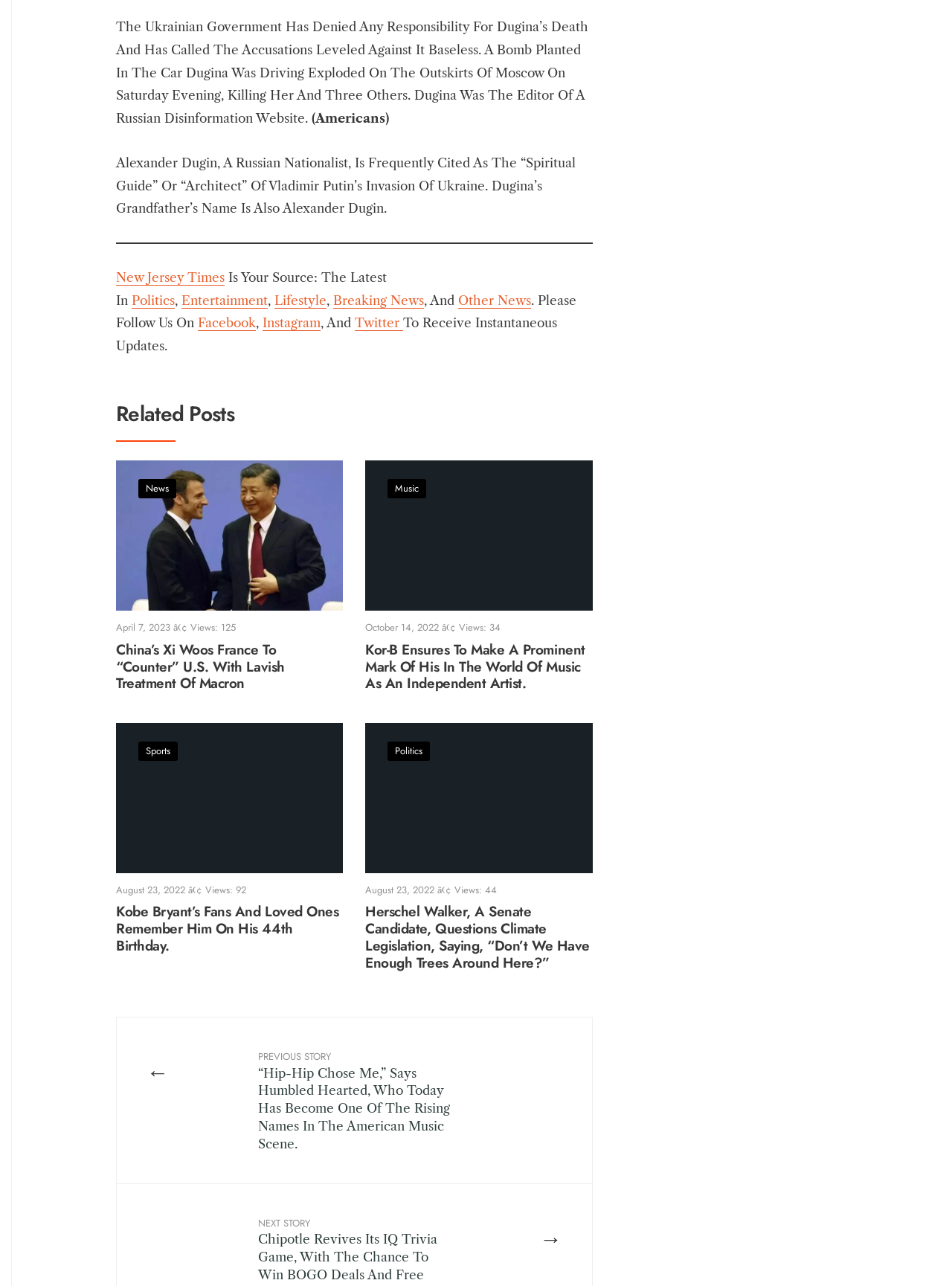Please mark the bounding box coordinates of the area that should be clicked to carry out the instruction: "Read the article 'China’s Xi Woos France To “Counter” U.S. With Lavish Treatment Of Macron'".

[0.122, 0.497, 0.299, 0.54]